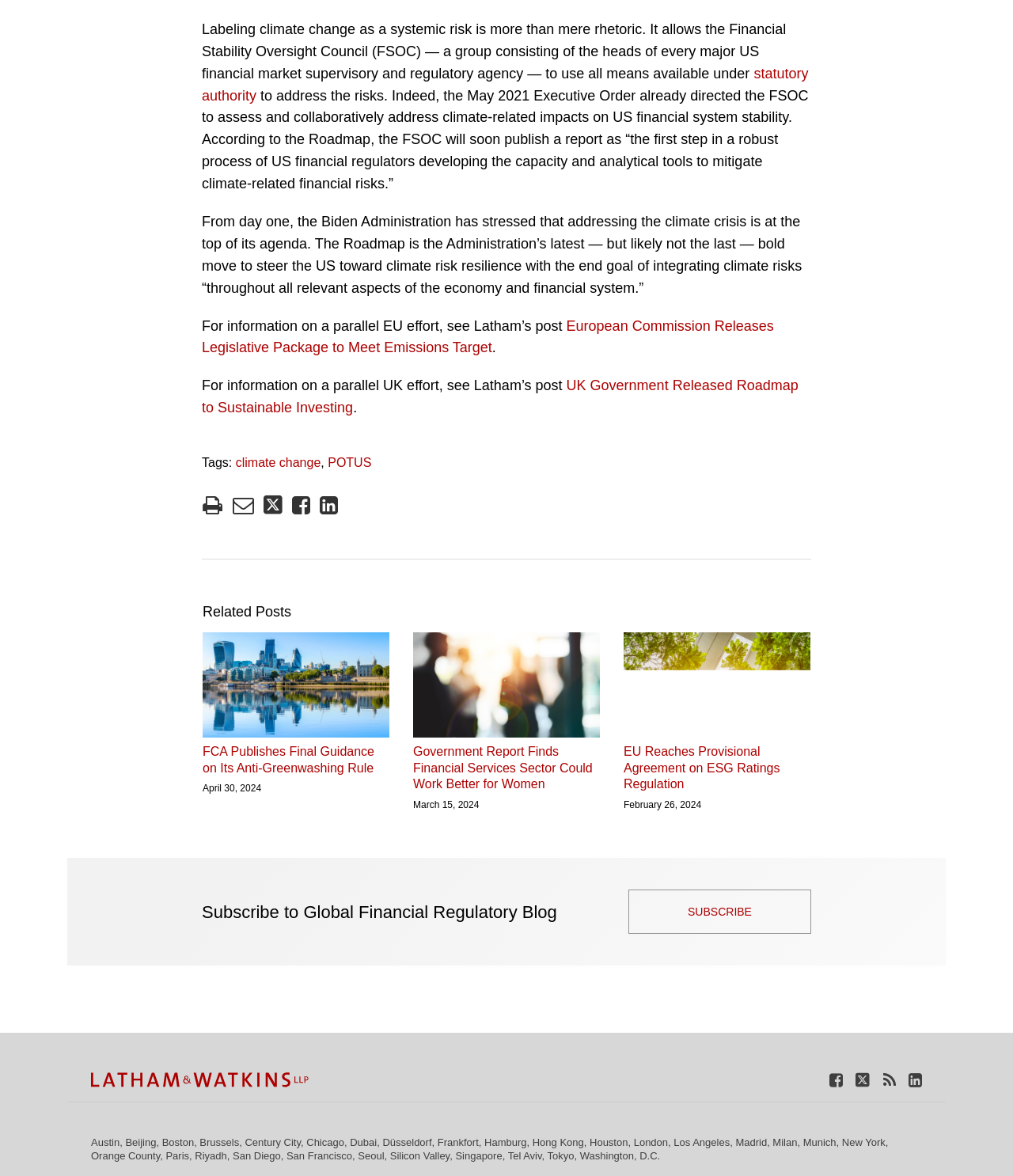Using the element description: "New York", determine the bounding box coordinates for the specified UI element. The coordinates should be four float numbers between 0 and 1, [left, top, right, bottom].

[0.831, 0.967, 0.874, 0.977]